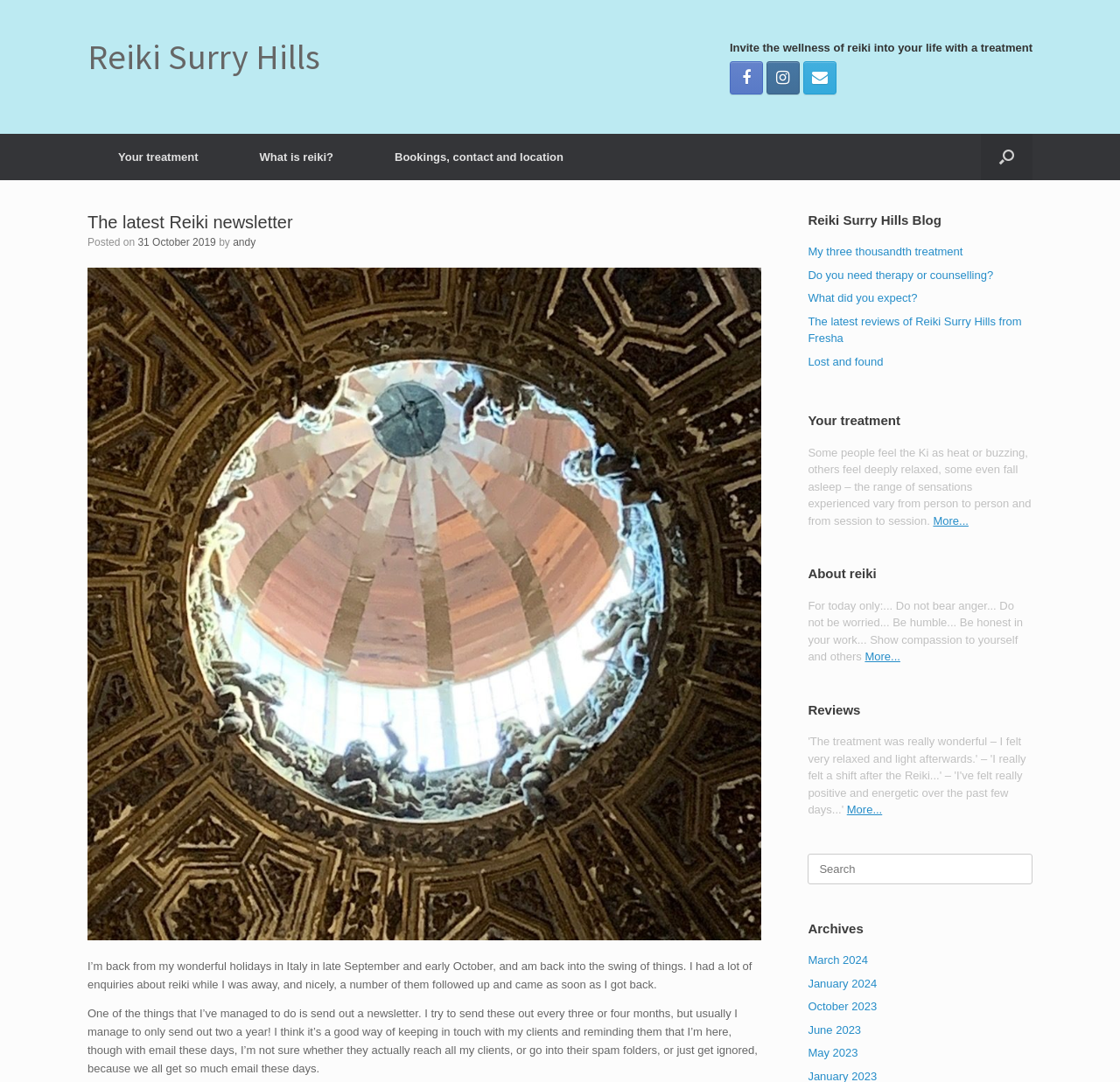Using the image as a reference, answer the following question in as much detail as possible:
What is the purpose of the 'Archives' section?

The 'Archives' section provides links to past content, organized by month and year. This suggests that the purpose of the 'Archives' section is to allow users to access and view past content, such as old newsletters or blog posts.